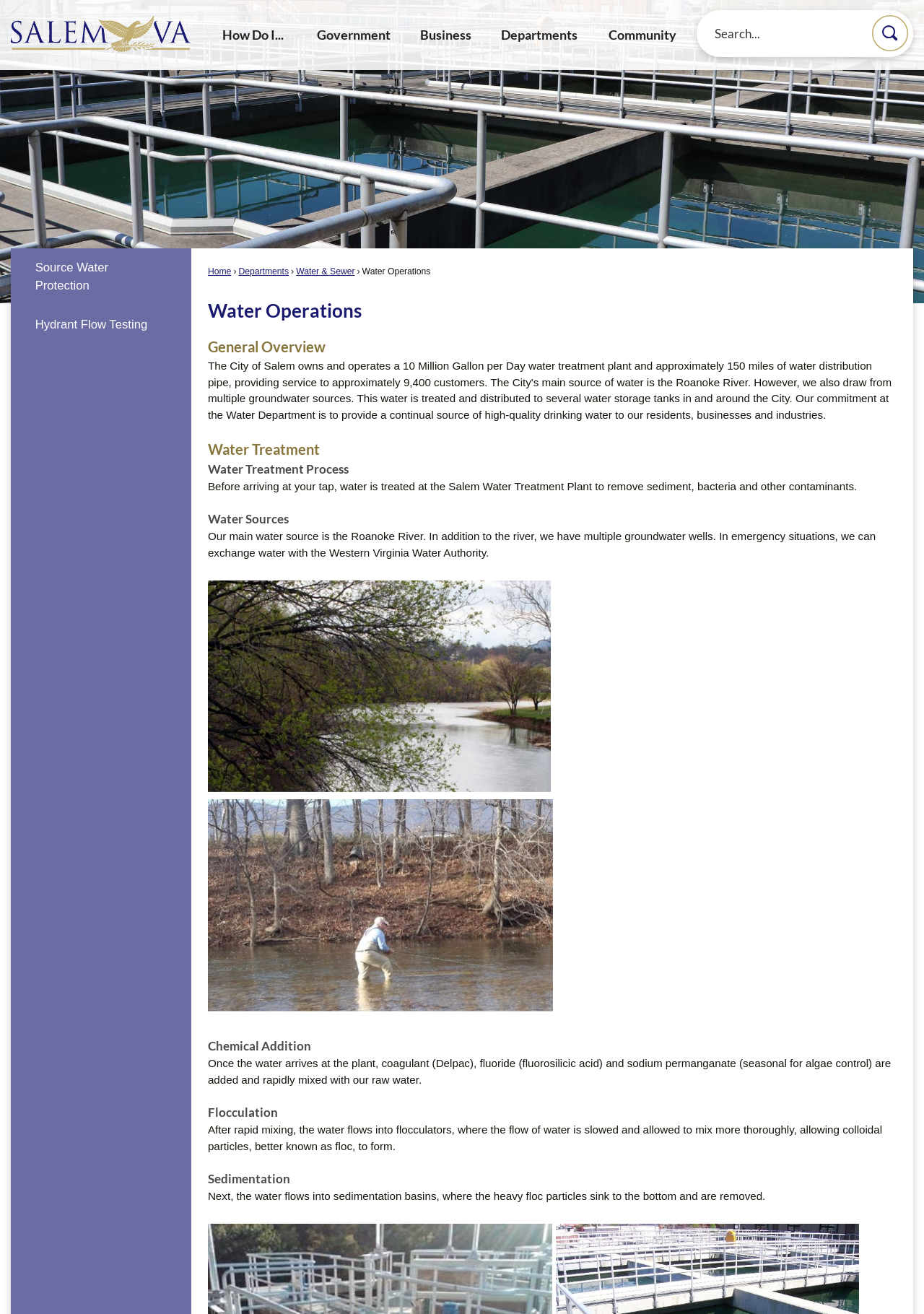Identify the bounding box coordinates for the element you need to click to achieve the following task: "Search for something". The coordinates must be four float values ranging from 0 to 1, formatted as [left, top, right, bottom].

[0.754, 0.008, 0.988, 0.044]